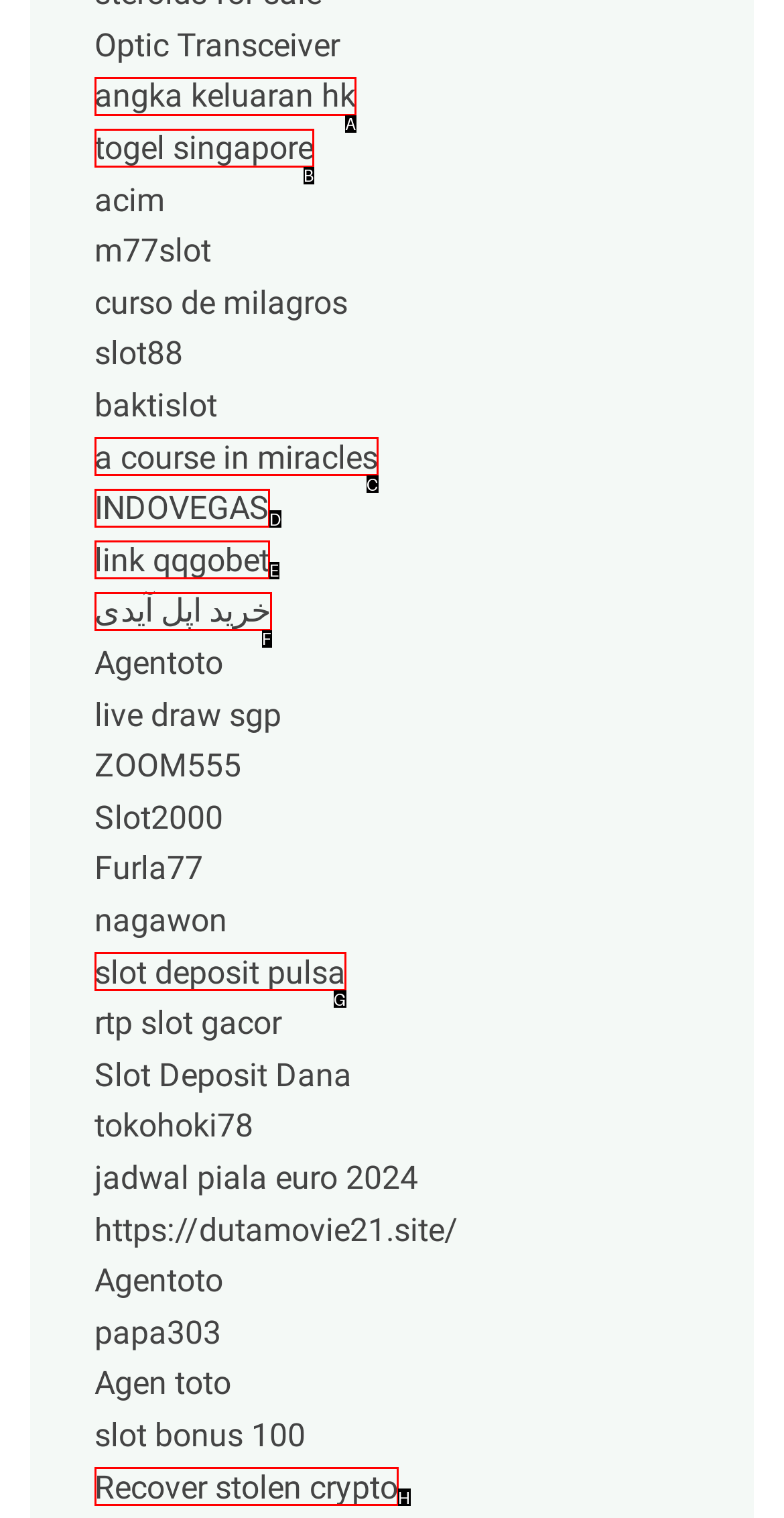Choose the HTML element that should be clicked to accomplish the task: View tutorials. Answer with the letter of the chosen option.

None